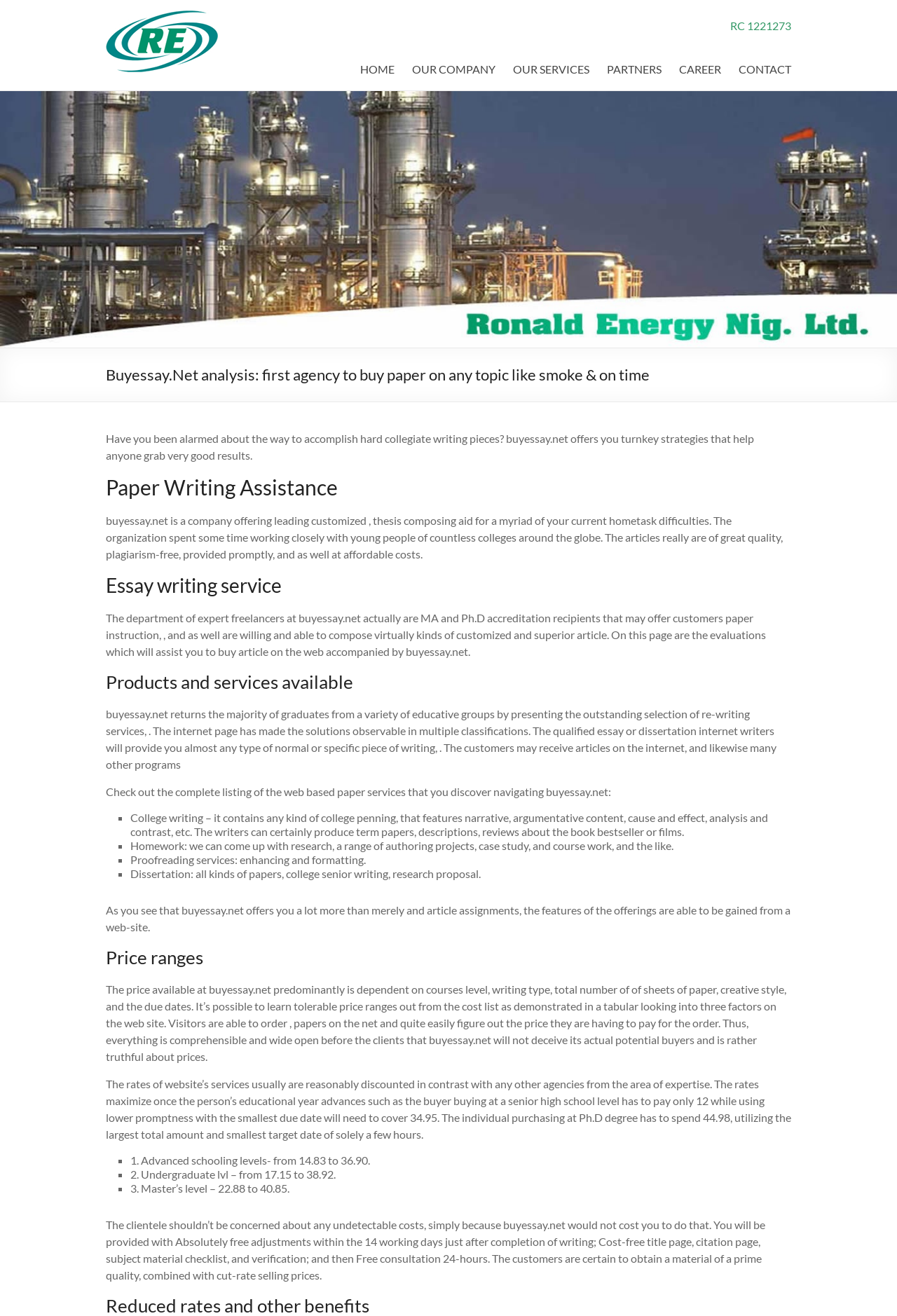Please indicate the bounding box coordinates of the element's region to be clicked to achieve the instruction: "Click the link to view more about Paper Writing Assistance". Provide the coordinates as four float numbers between 0 and 1, i.e., [left, top, right, bottom].

[0.118, 0.36, 0.882, 0.389]